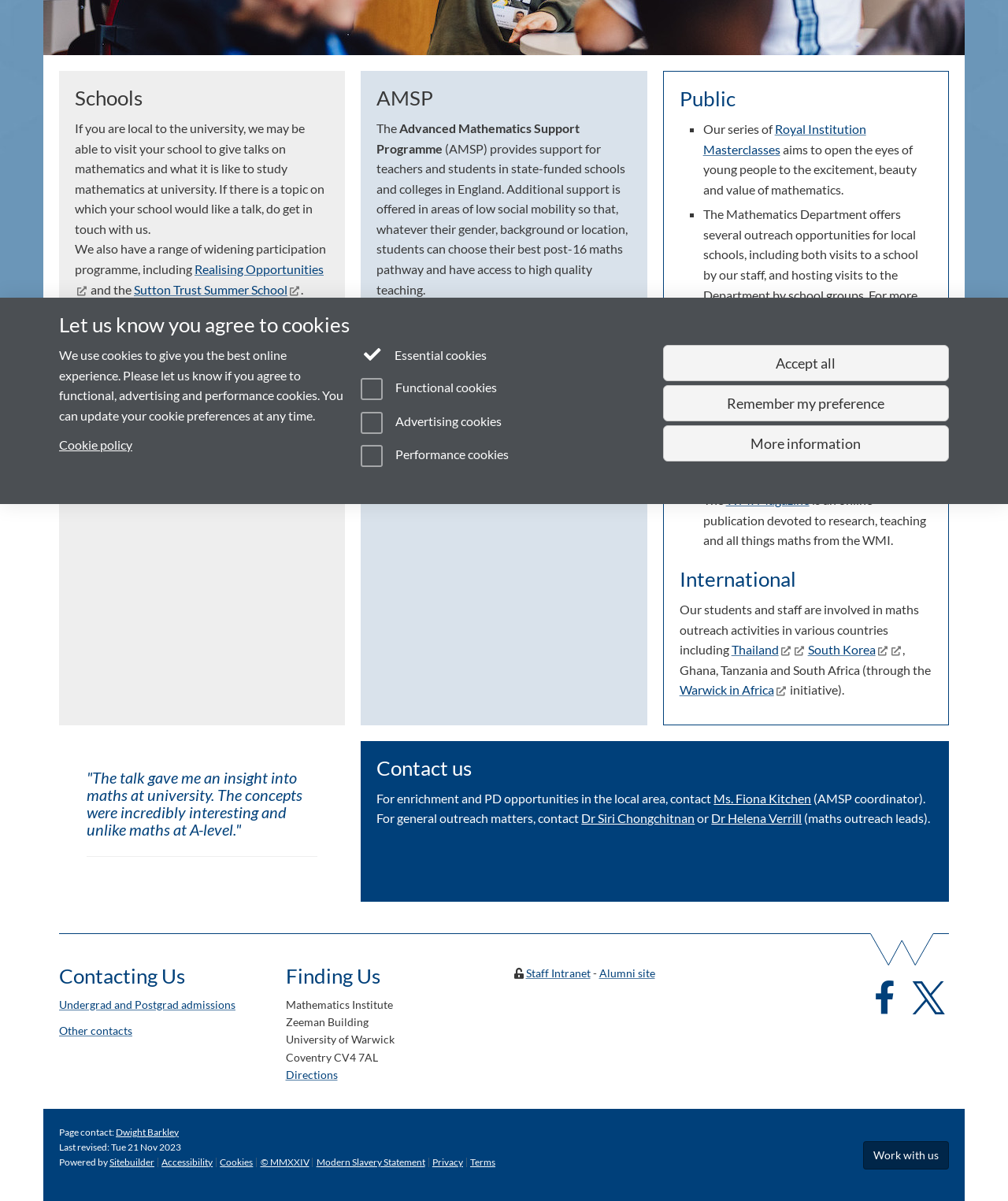Find the bounding box coordinates for the HTML element described as: "Alumni site". The coordinates should consist of four float values between 0 and 1, i.e., [left, top, right, bottom].

[0.594, 0.805, 0.65, 0.816]